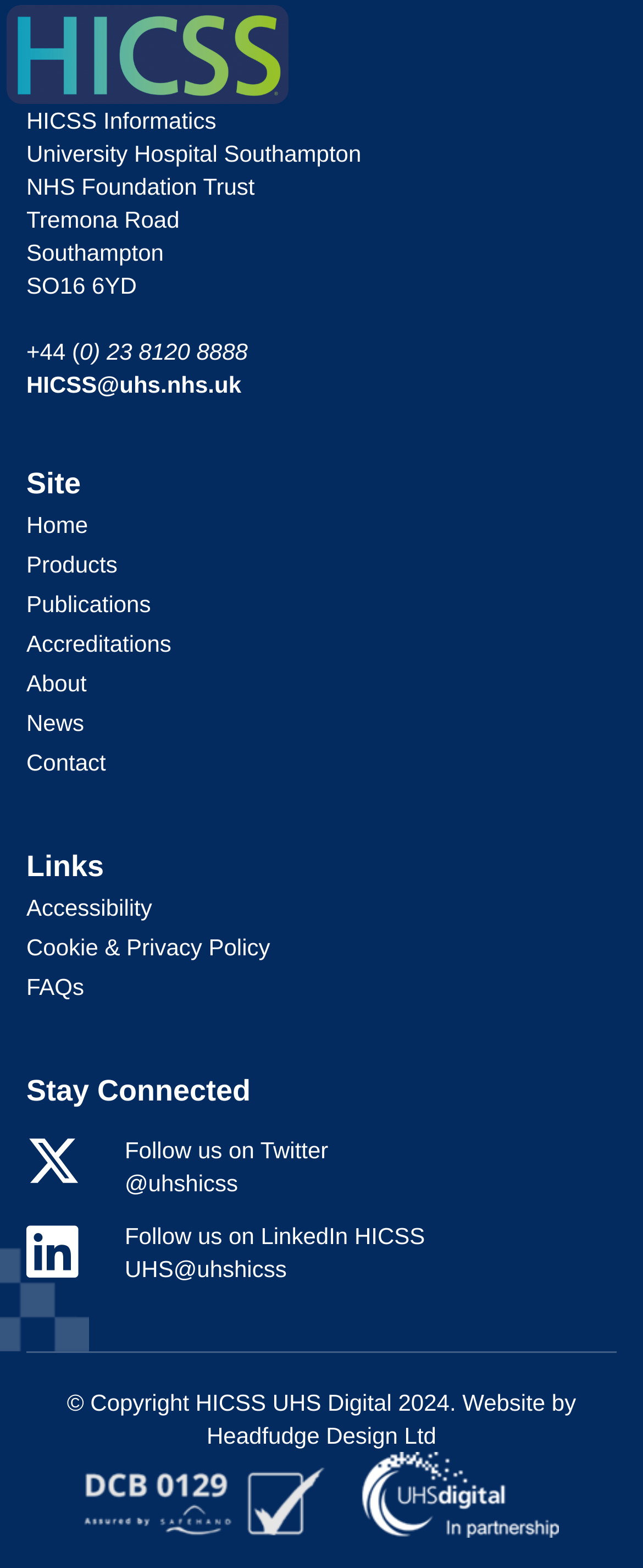Provide a brief response to the question below using a single word or phrase: 
What is the phone number of the hospital?

+44 (0) 23 8120 8888